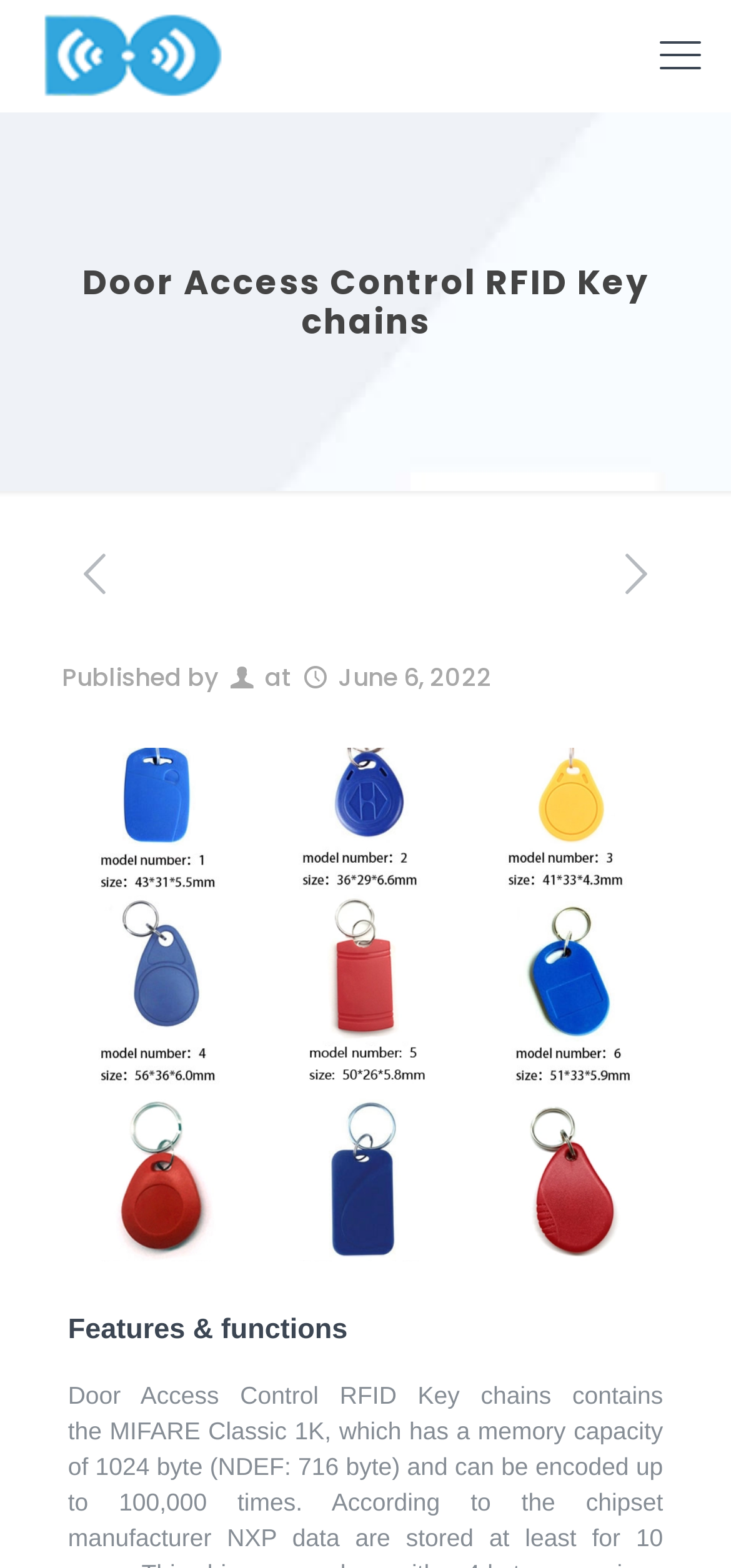Locate the bounding box of the UI element based on this description: "title="DO RFID Reader Manufacturer"". Provide four float numbers between 0 and 1 as [left, top, right, bottom].

[0.038, 0.006, 0.328, 0.066]